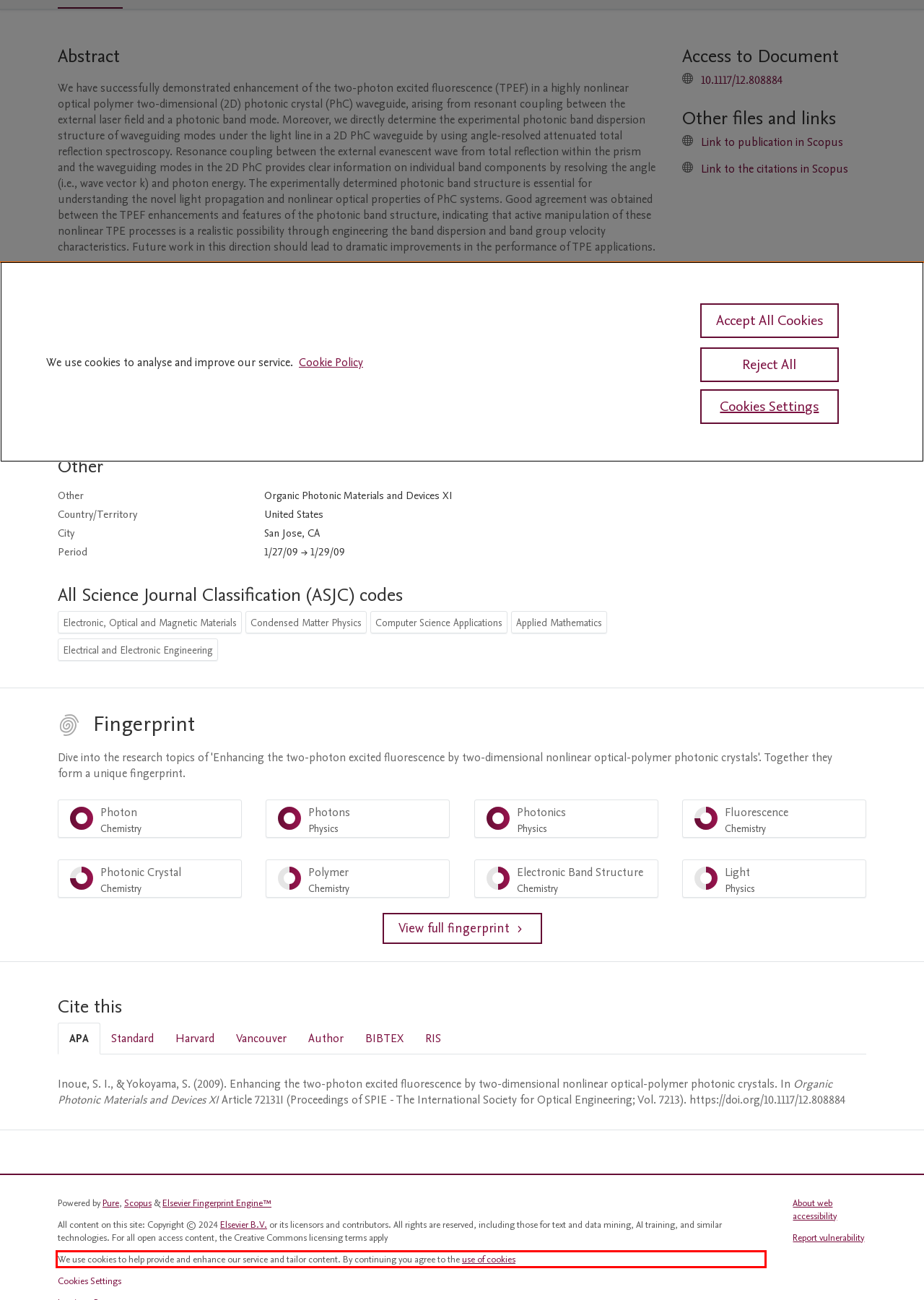You have a screenshot of a webpage with a red bounding box. Identify and extract the text content located inside the red bounding box.

We use cookies to help provide and enhance our service and tailor content. By continuing you agree to the use of cookies